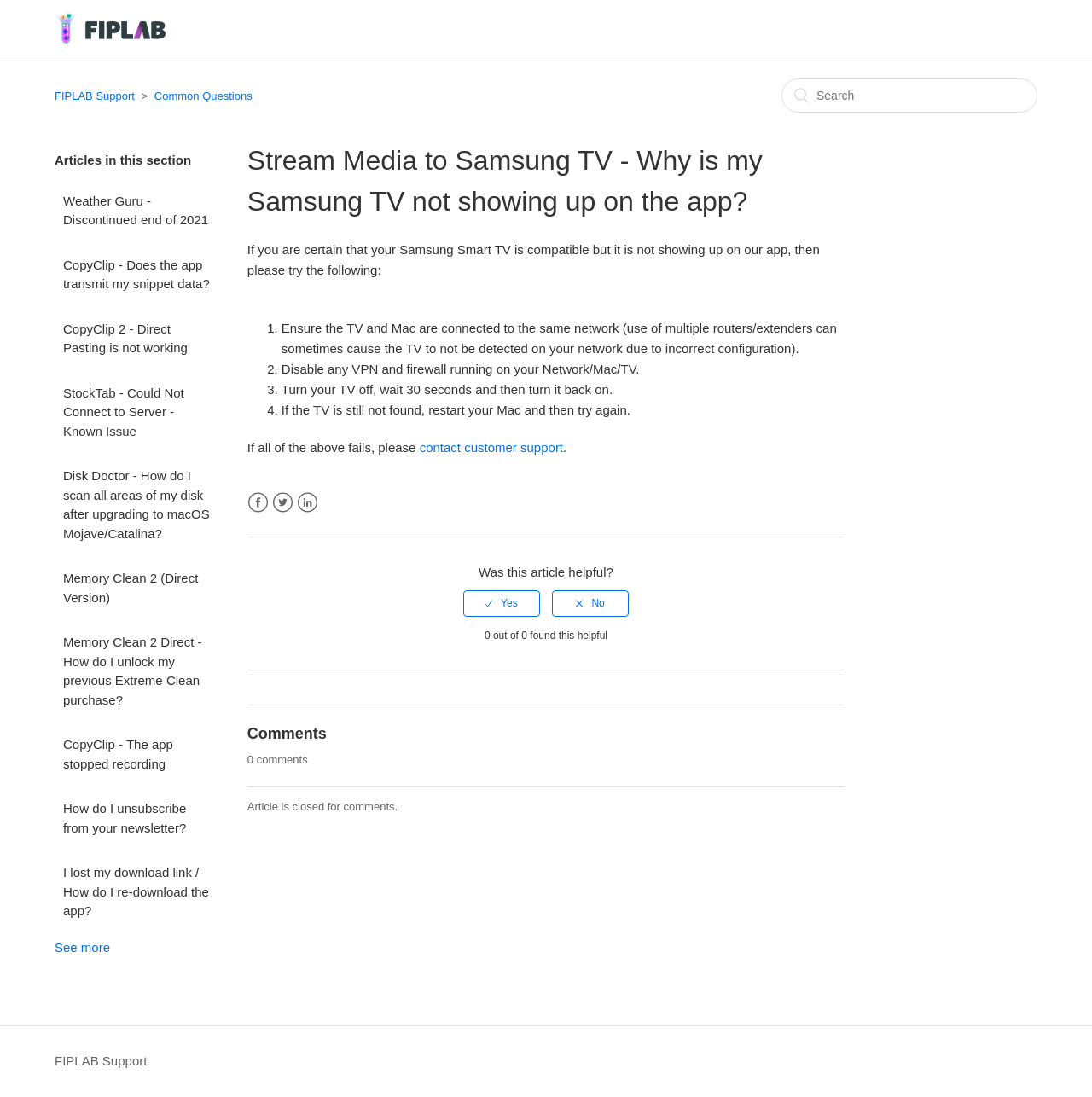Please specify the bounding box coordinates for the clickable region that will help you carry out the instruction: "Read the article about Weather Guru".

[0.05, 0.167, 0.203, 0.217]